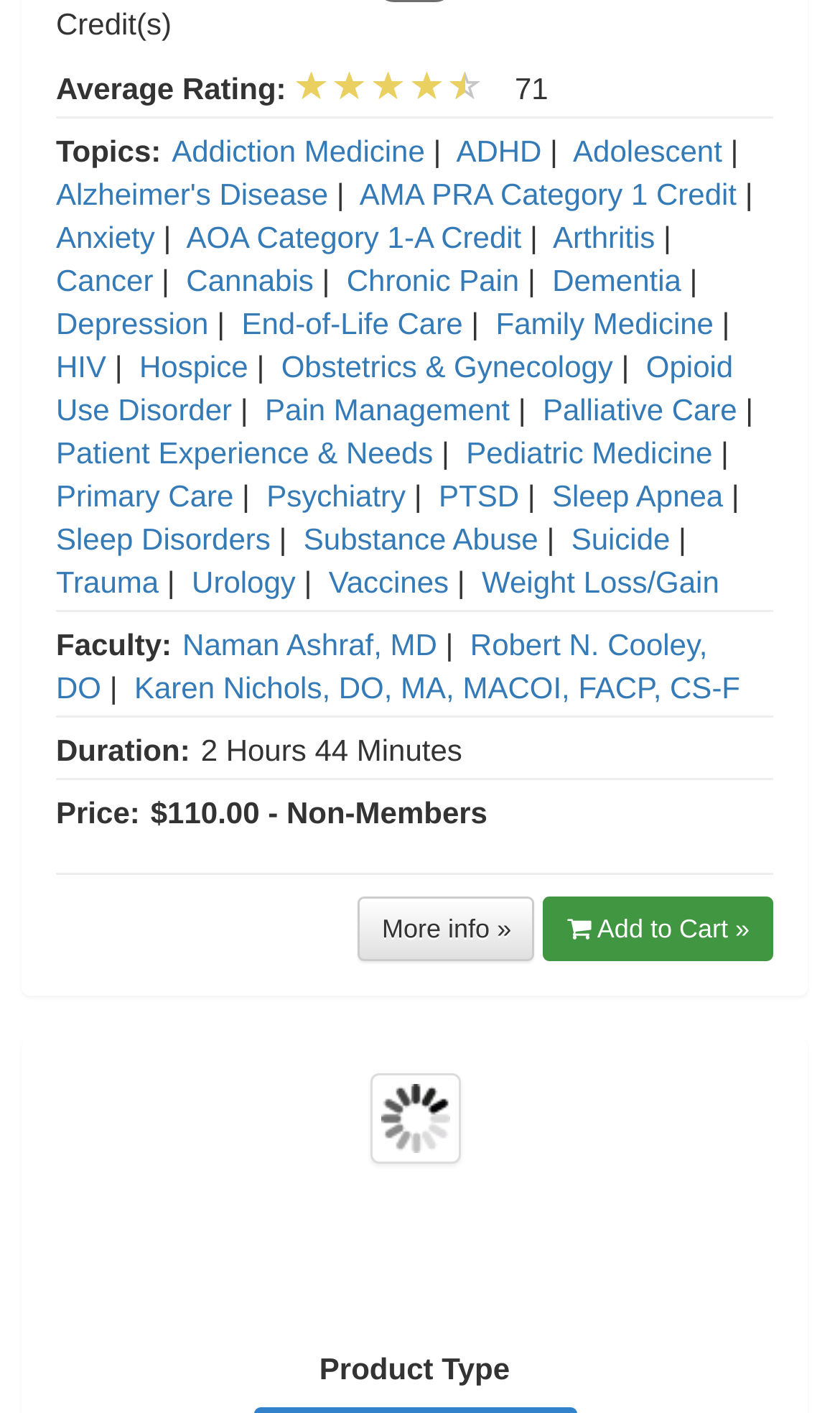What is the price for non-members?
Please provide a detailed answer to the question.

The price for non-members can be found in the description list, where it says 'Price:' followed by the price '$110.00 - Non-Members'.